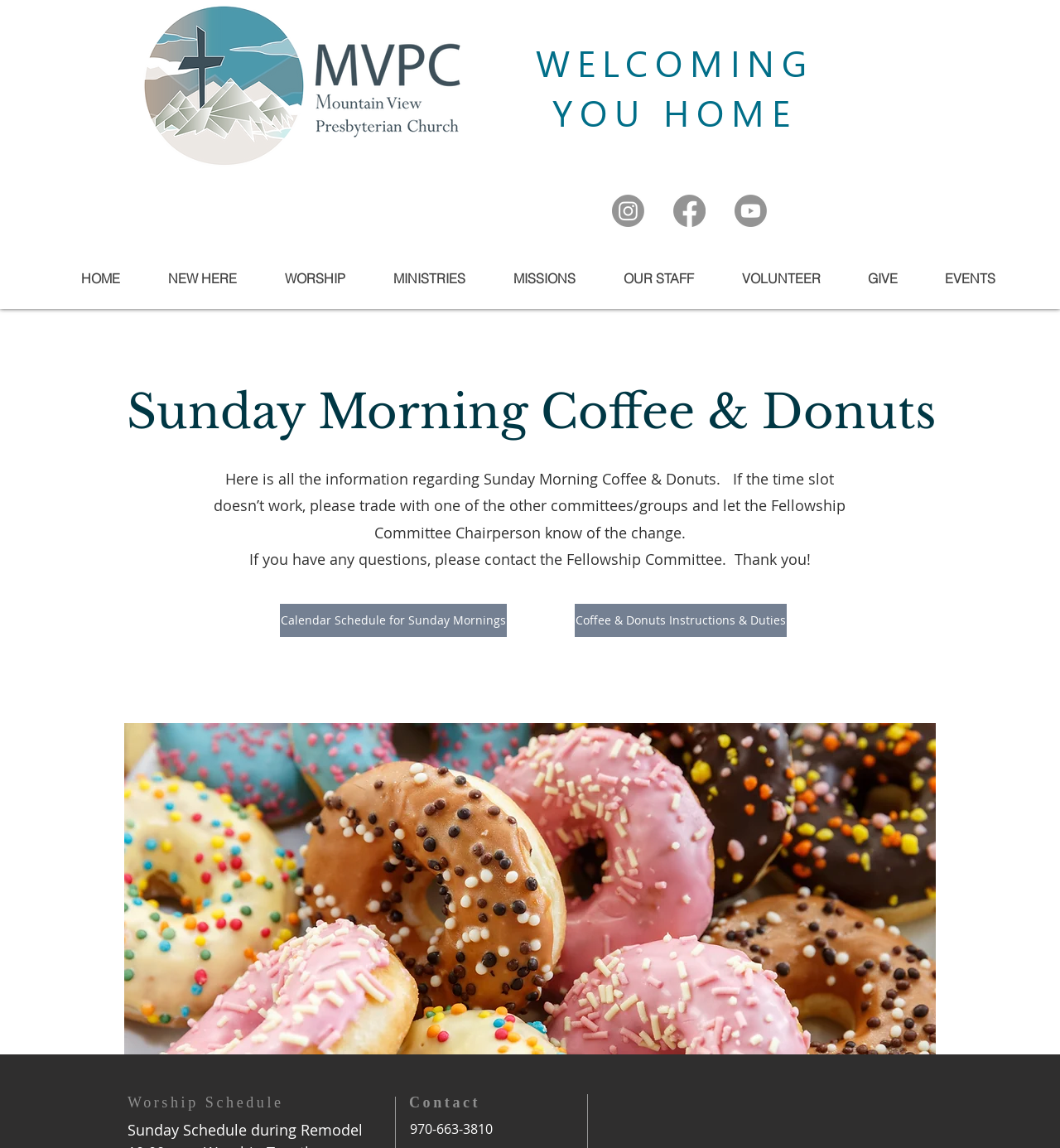Please provide the bounding box coordinates for the element that needs to be clicked to perform the instruction: "Click on 'Where to Buy a Horse'". The coordinates must consist of four float numbers between 0 and 1, formatted as [left, top, right, bottom].

None